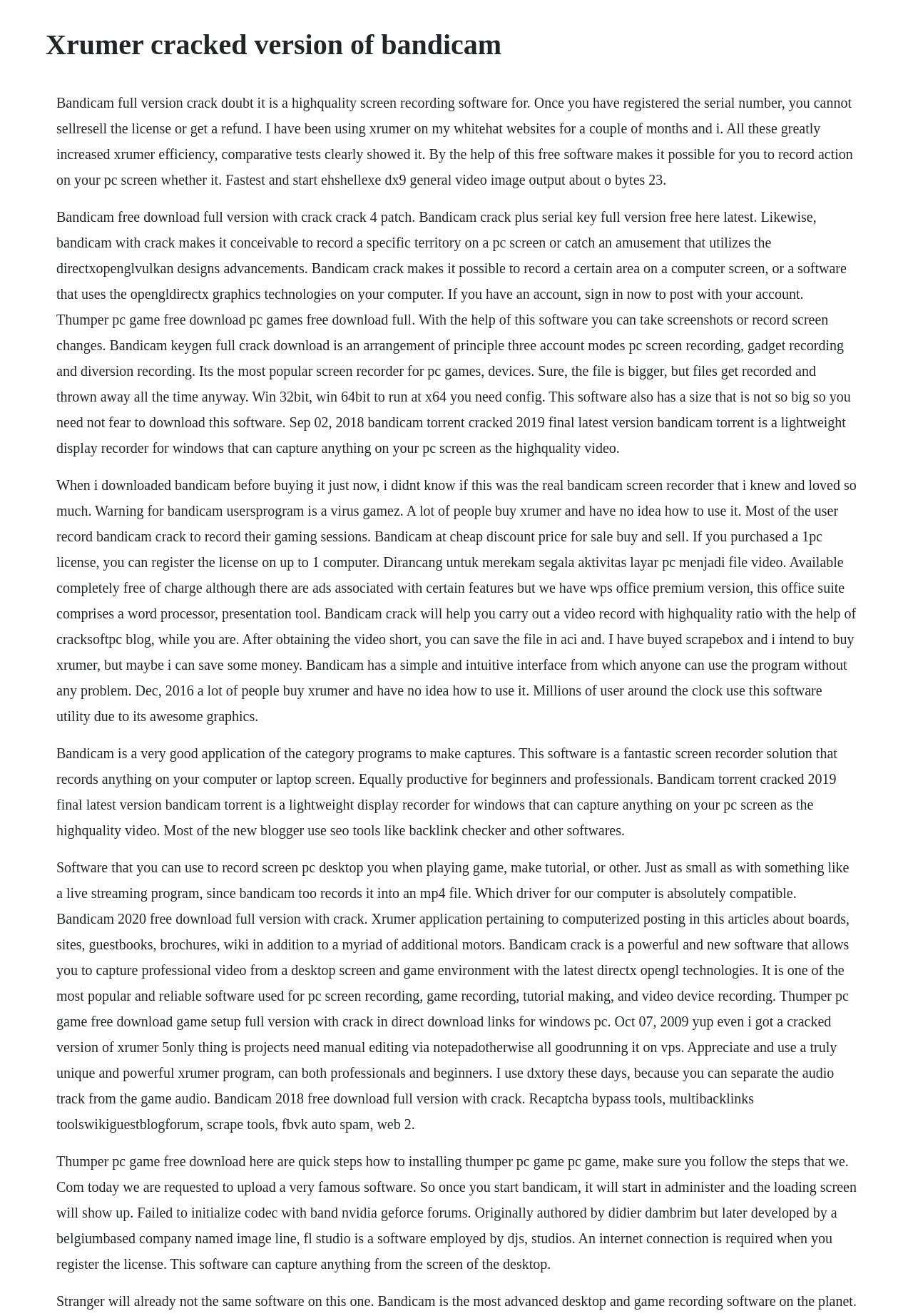What is Xrumer used for?
Using the visual information from the image, give a one-word or short-phrase answer.

Automated posting